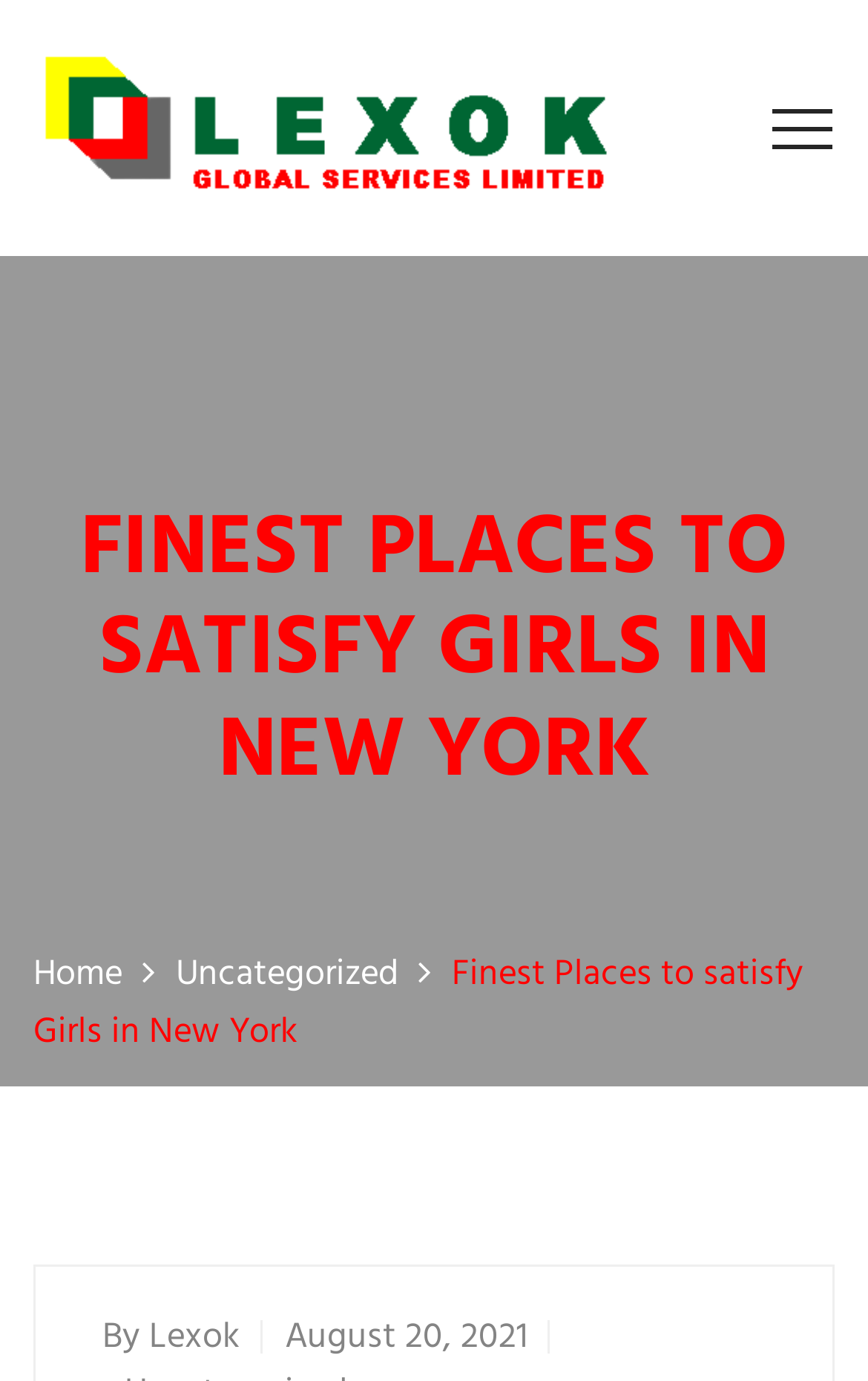Who is the author of the current article?
Please answer using one word or phrase, based on the screenshot.

Lexok